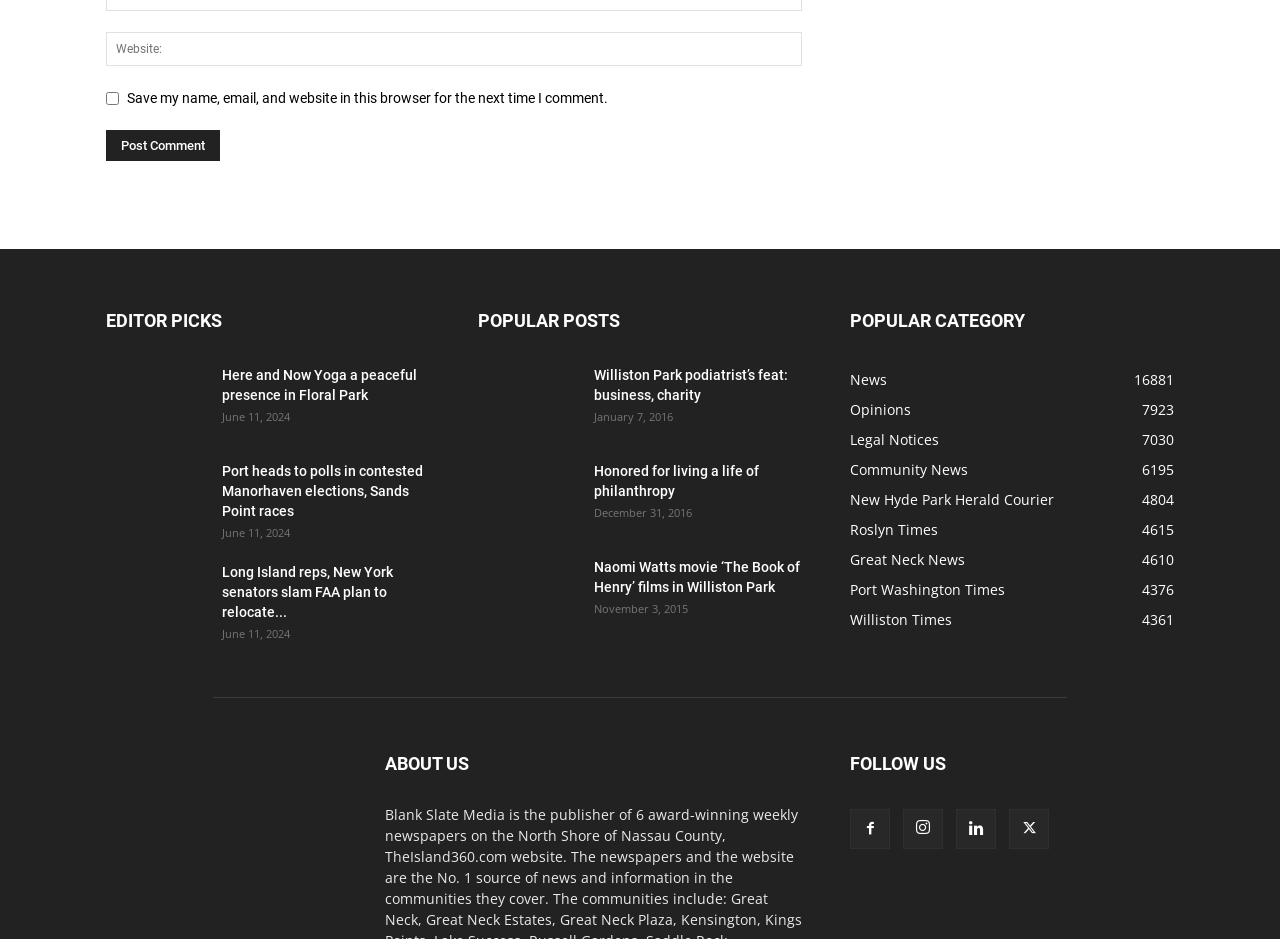Please identify the bounding box coordinates of the clickable element to fulfill the following instruction: "Enter website". The coordinates should be four float numbers between 0 and 1, i.e., [left, top, right, bottom].

[0.083, 0.035, 0.627, 0.071]